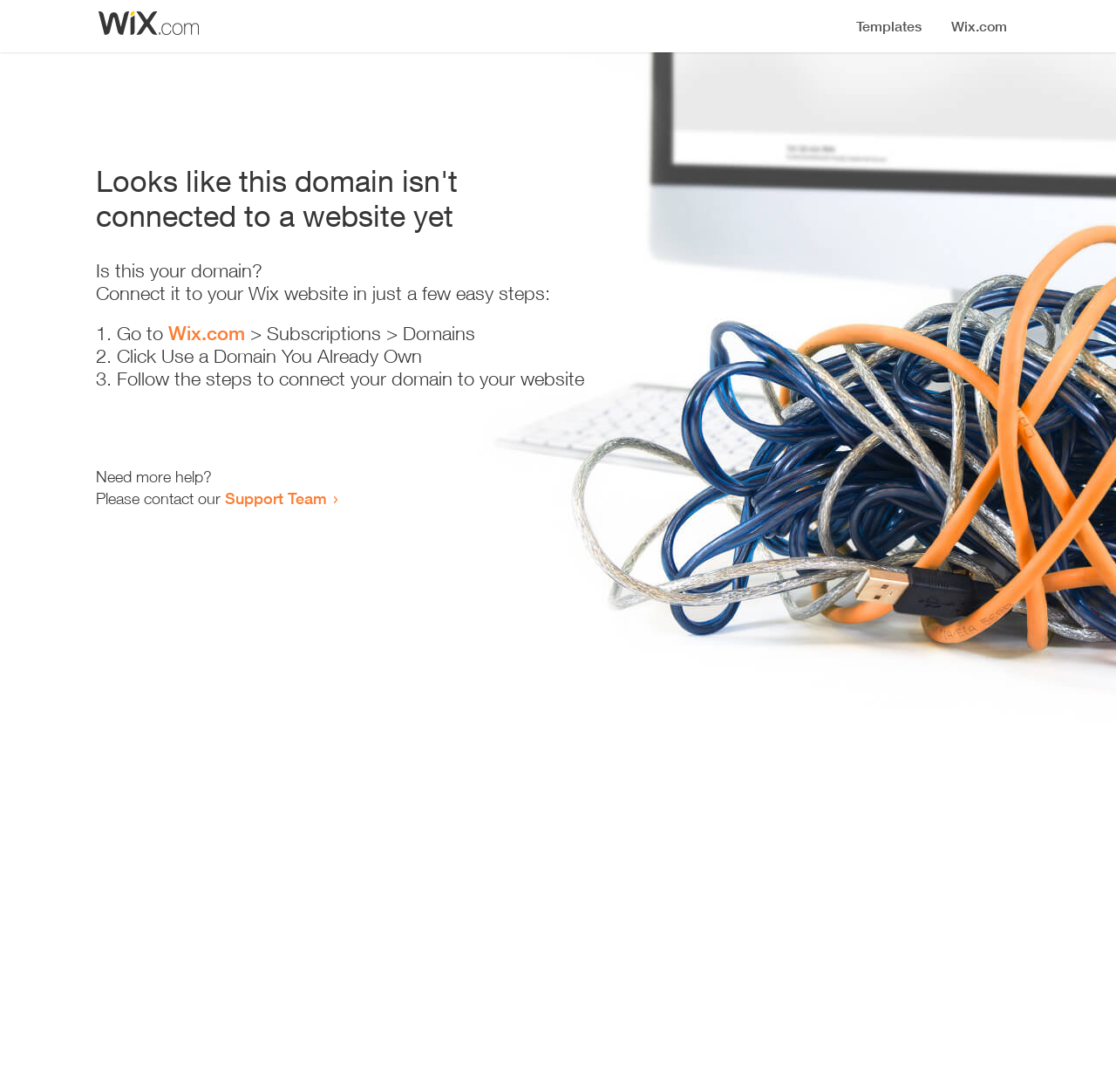Describe the webpage meticulously, covering all significant aspects.

The webpage appears to be an error page, indicating that a domain is not connected to a website yet. At the top, there is a small image, followed by a heading that states the error message. Below the heading, there is a series of instructions to connect the domain to a Wix website. The instructions are presented in a step-by-step format, with each step numbered and accompanied by a brief description. The first step involves going to Wix.com and navigating to the Subscriptions and Domains section. The second step is to click on "Use a Domain You Already Own", and the third step is to follow the instructions to connect the domain to the website. 

At the bottom of the page, there is a section that offers additional help, with a link to contact the Support Team. The overall layout is simple and easy to follow, with clear headings and concise text.